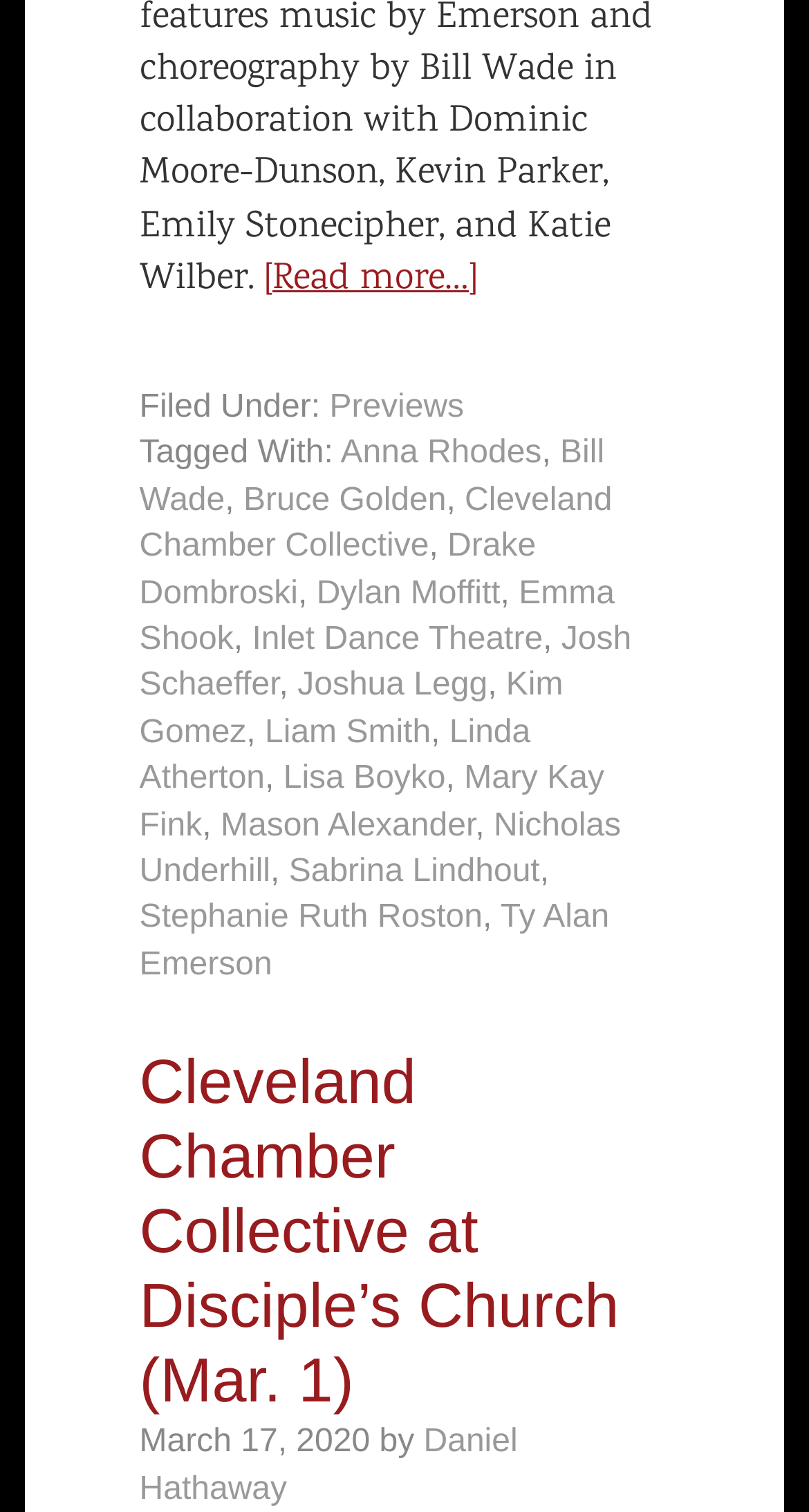How many links are in the footer section?
Give a one-word or short-phrase answer derived from the screenshot.

20